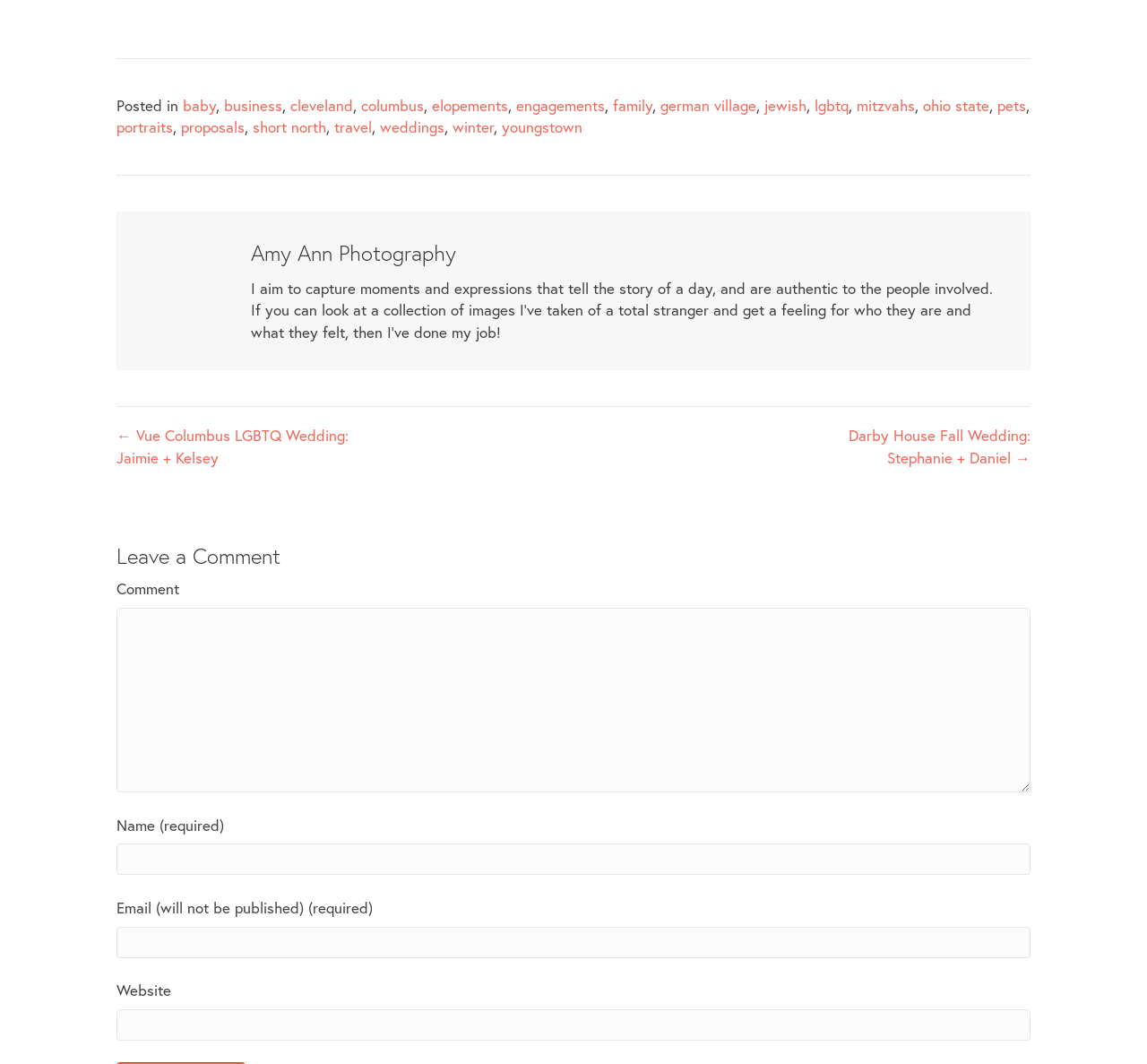Find and indicate the bounding box coordinates of the region you should select to follow the given instruction: "Click on the 'Posts' navigation".

[0.102, 0.4, 0.898, 0.441]